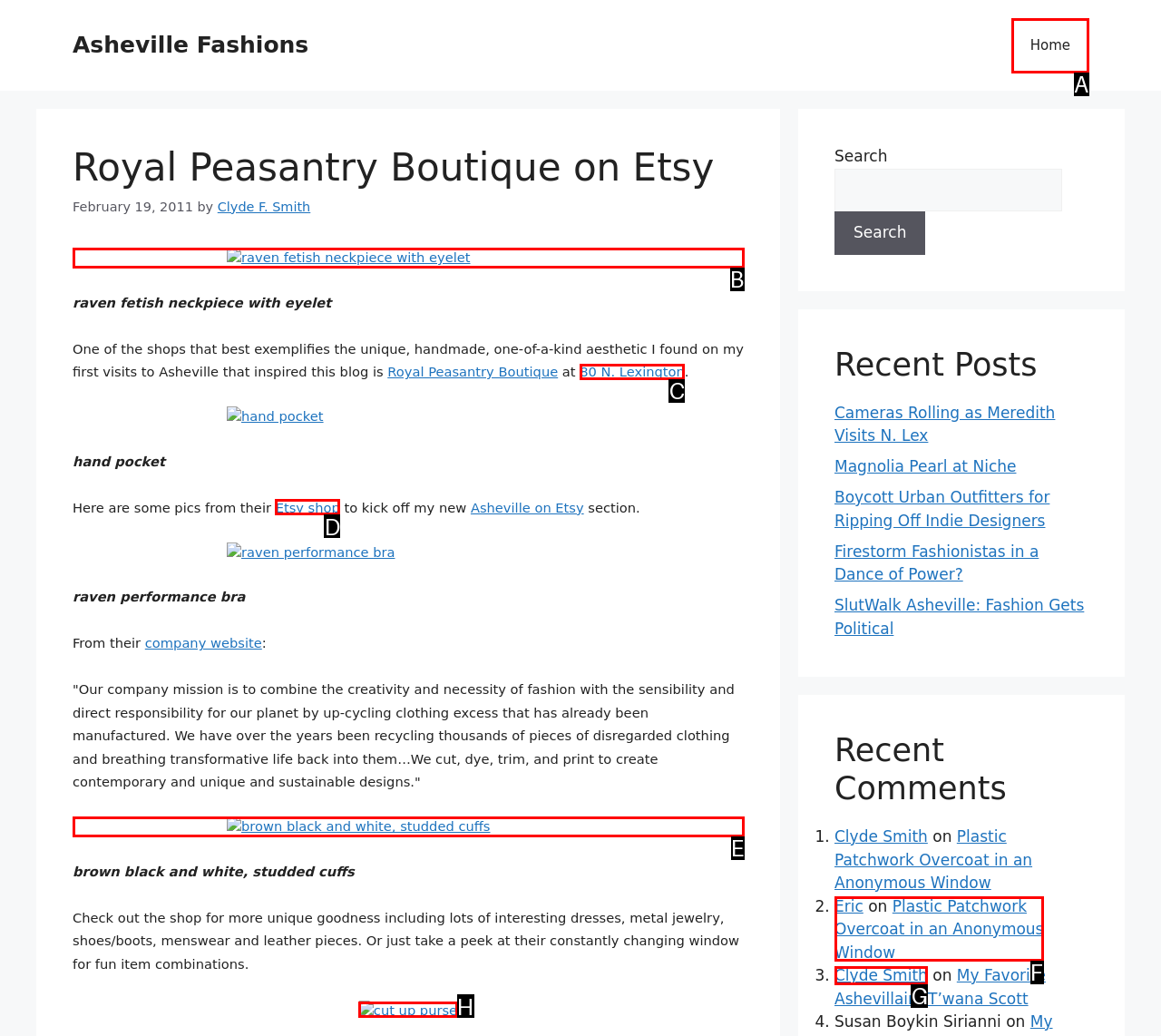Identify the letter that best matches this UI element description: alt="raven fetish neckpiece with eyelet"
Answer with the letter from the given options.

B